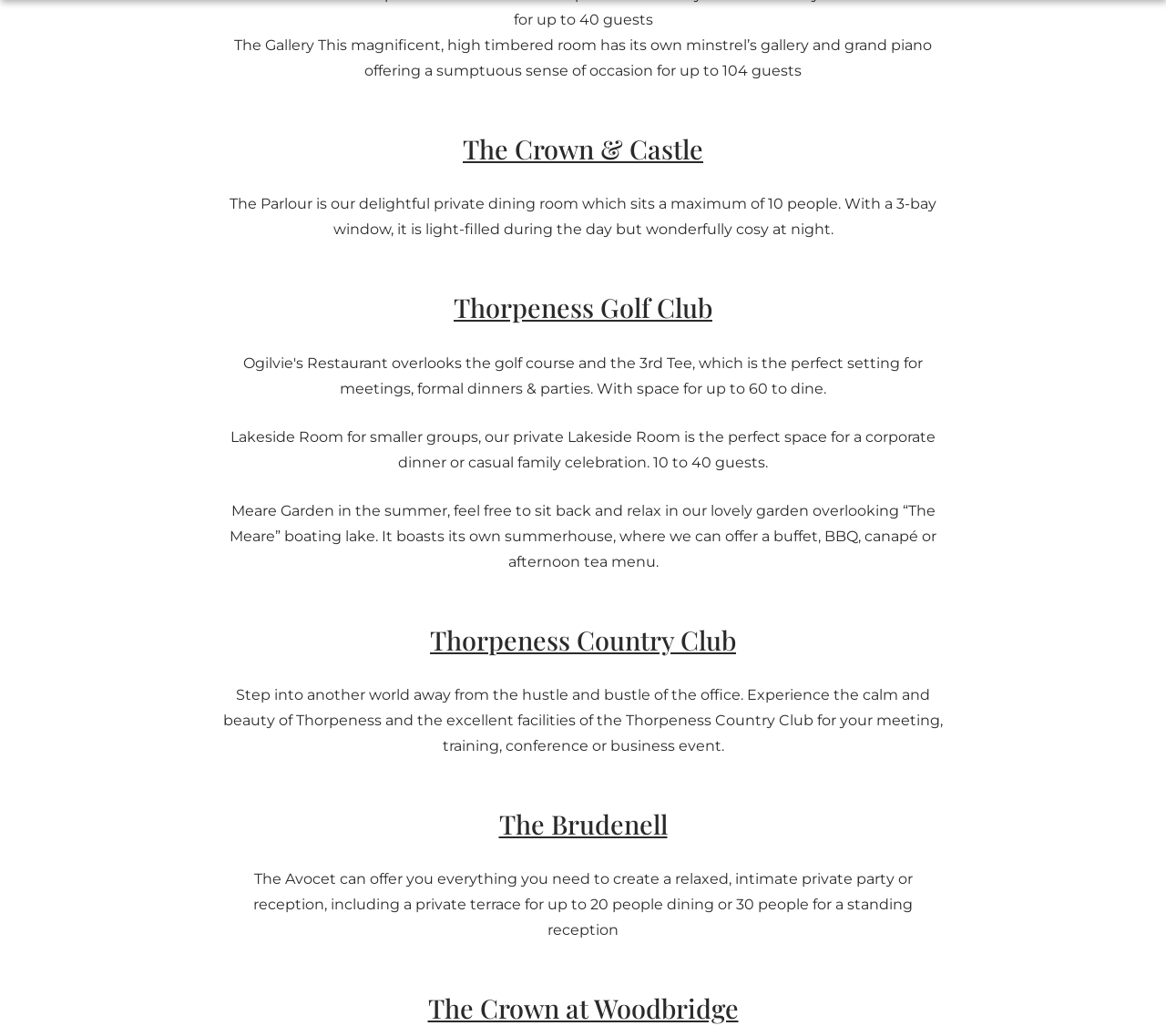Show the bounding box coordinates of the region that should be clicked to follow the instruction: "Click the 'Thorpeness Golf Club' link."

[0.389, 0.28, 0.611, 0.313]